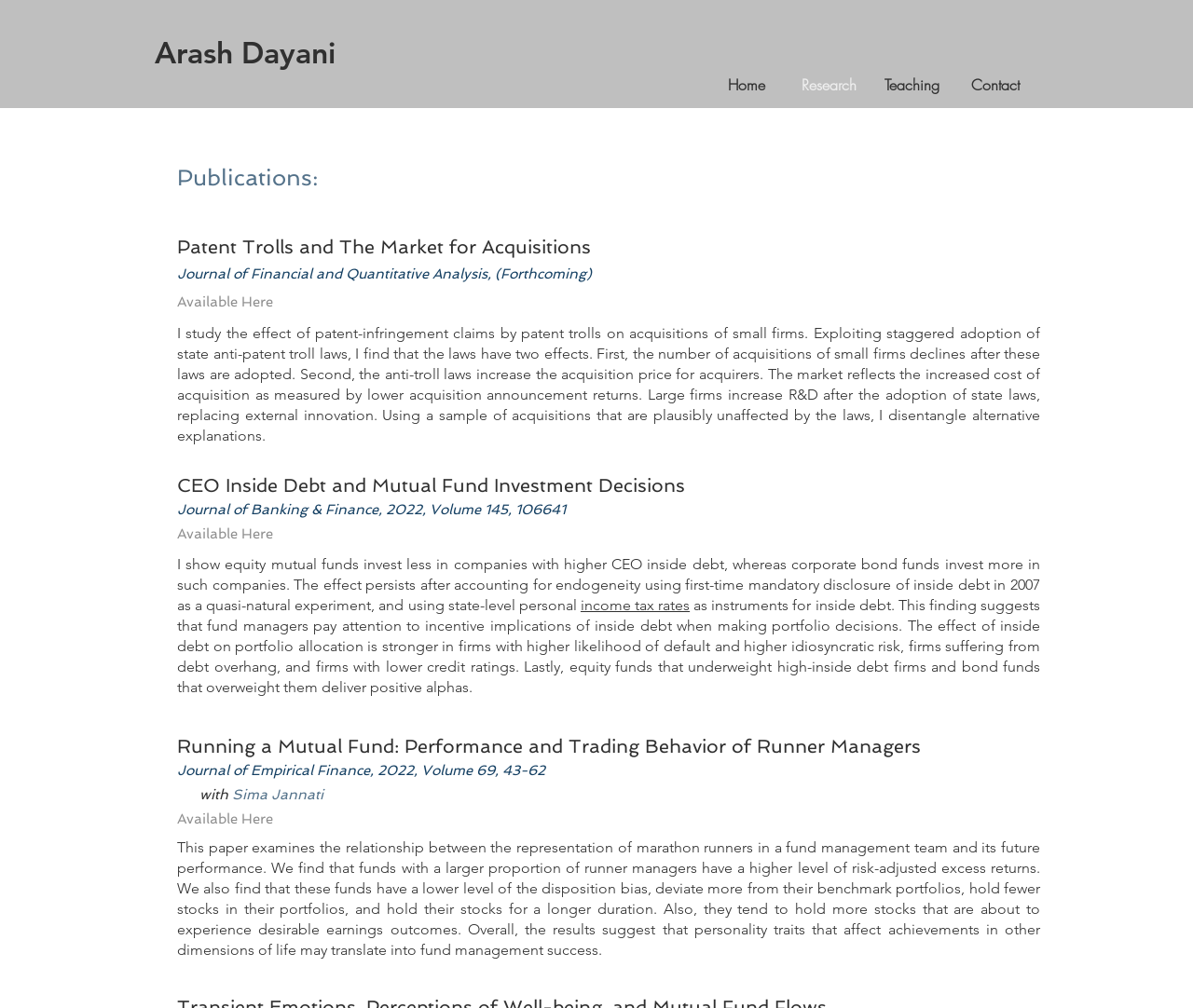Specify the bounding box coordinates of the region I need to click to perform the following instruction: "Contact Arash Dayani". The coordinates must be four float numbers in the range of 0 to 1, i.e., [left, top, right, bottom].

[0.799, 0.071, 0.869, 0.098]